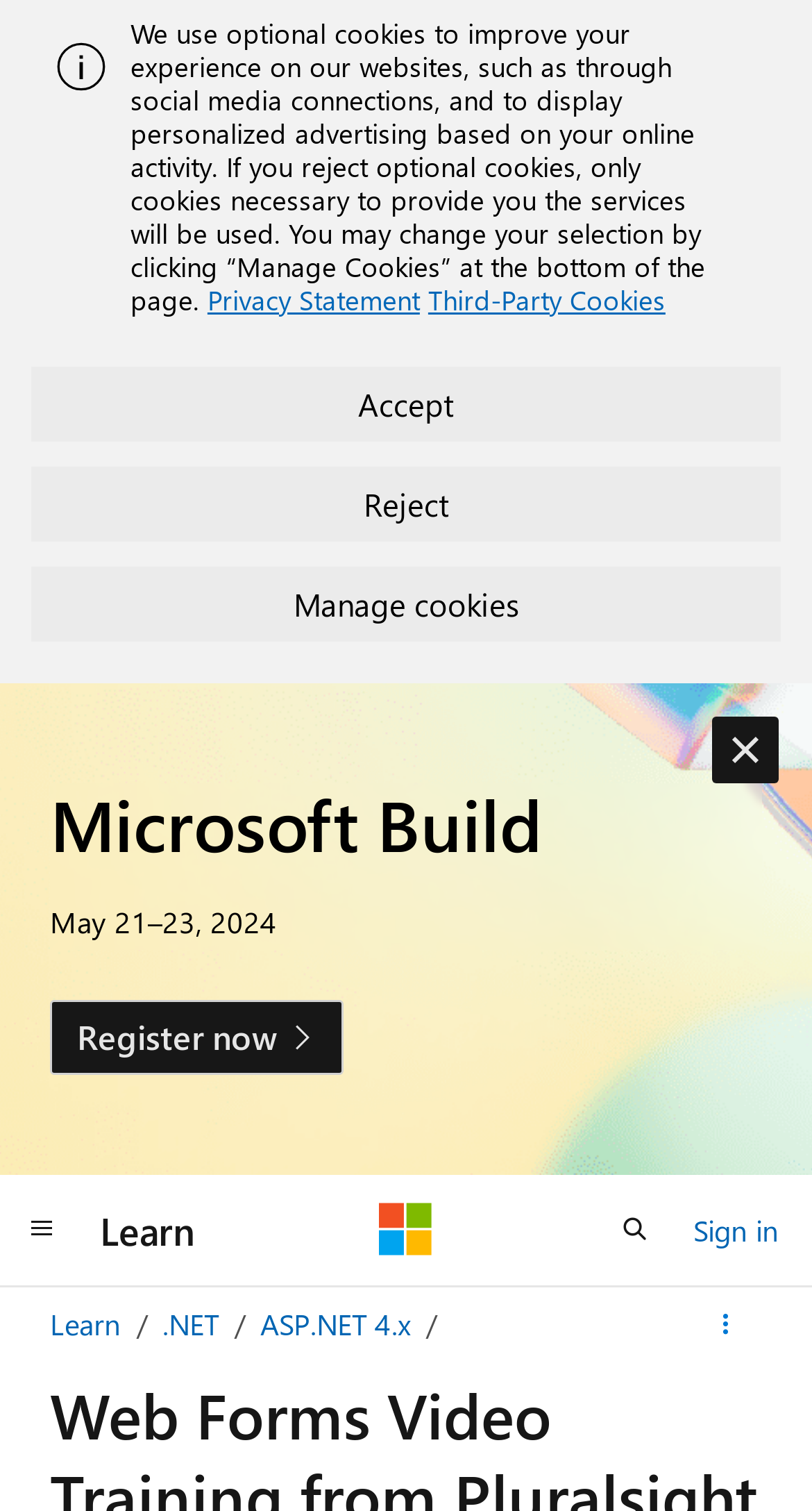Answer the question using only one word or a concise phrase: How many links are in the top navigation bar?

4